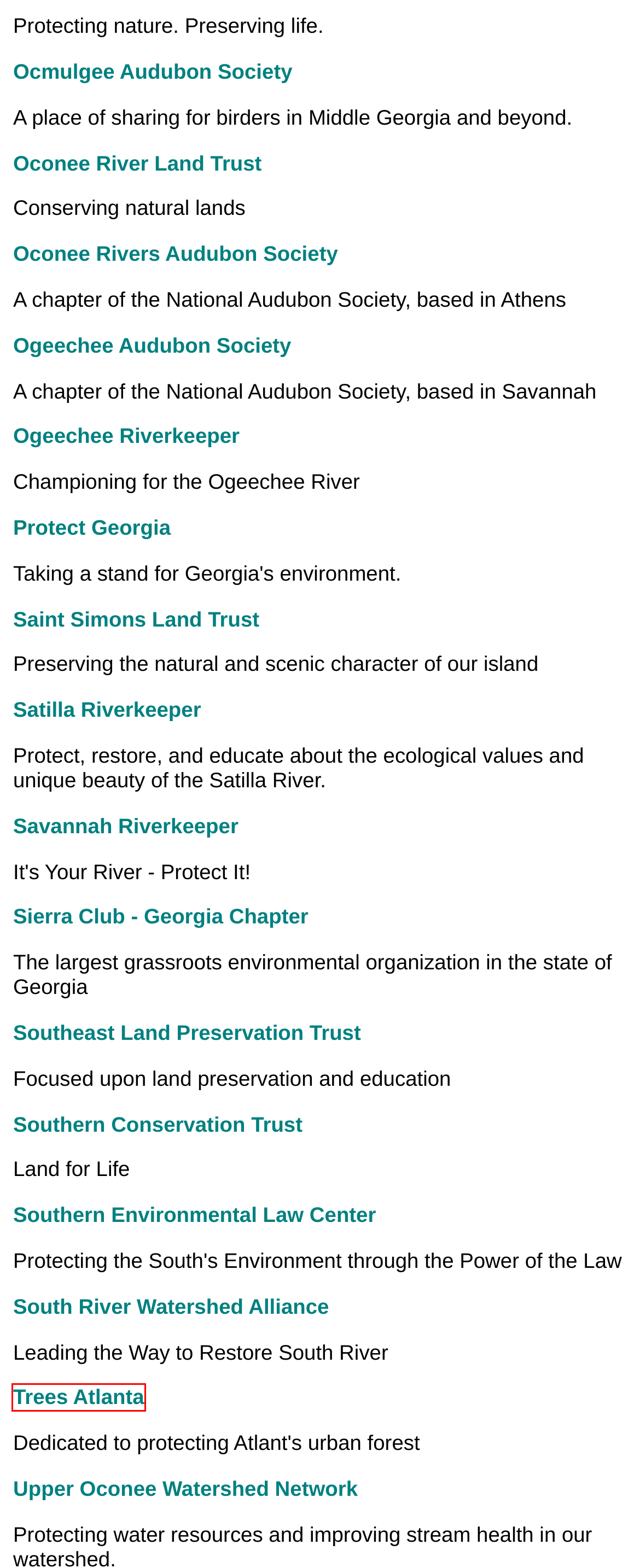You are given a screenshot of a webpage with a red rectangle bounding box around an element. Choose the best webpage description that matches the page after clicking the element in the bounding box. Here are the candidates:
A. Home - St. Simons Land Trust
B. Southern Conservation Trust | Non-Profit
C. Mike Habeck
D. South River Watershed Alliance
E. Dedicated to protecting Atlanta's urban forest
F. Eco-USA Home Page
G. Ogeechee Audubon Society
H. Home | Oconee River Land Trust Conservation Easement | Athens Georgia

E